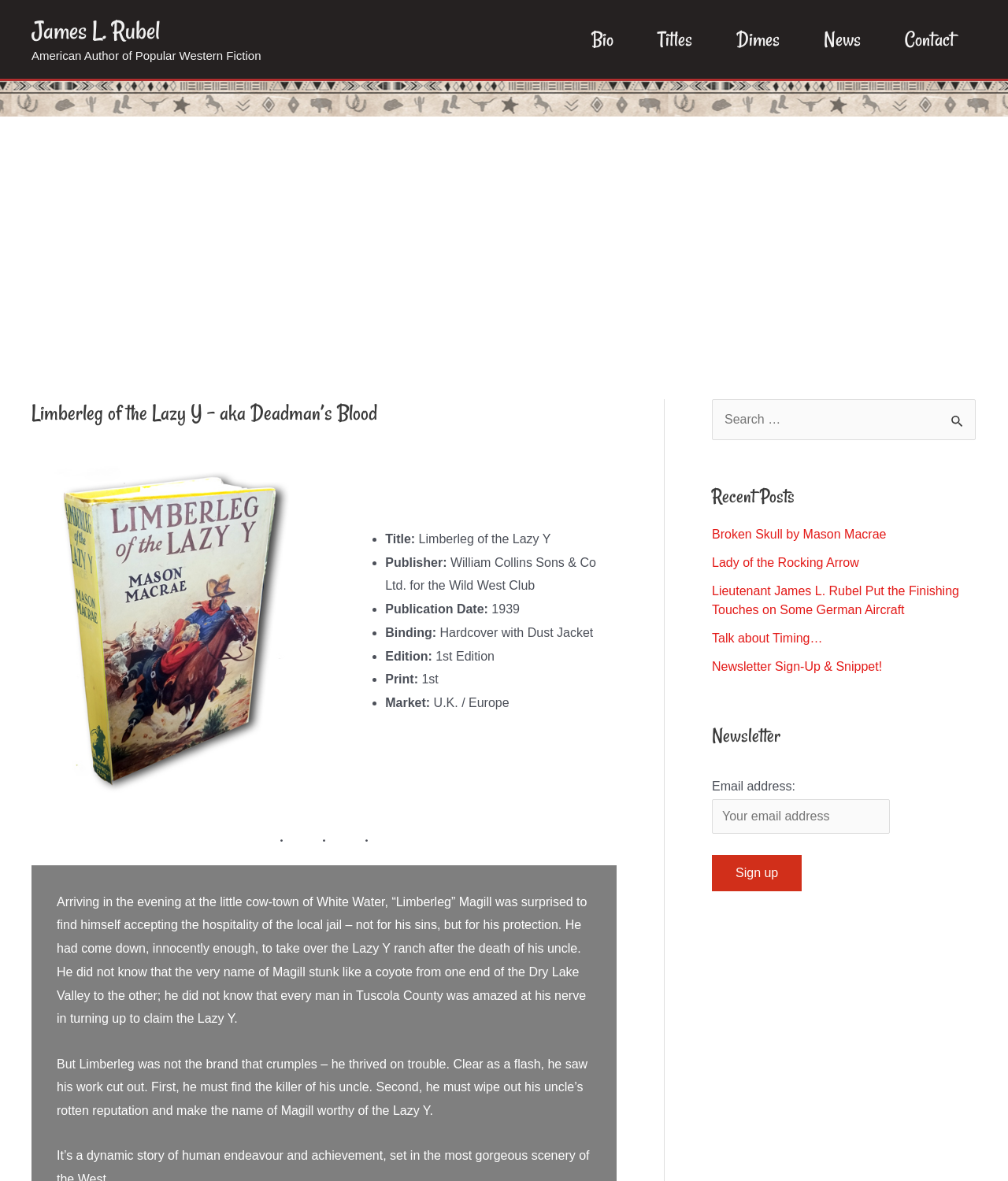Please determine the bounding box coordinates for the element that should be clicked to follow these instructions: "Sign up for the newsletter".

[0.706, 0.724, 0.796, 0.755]